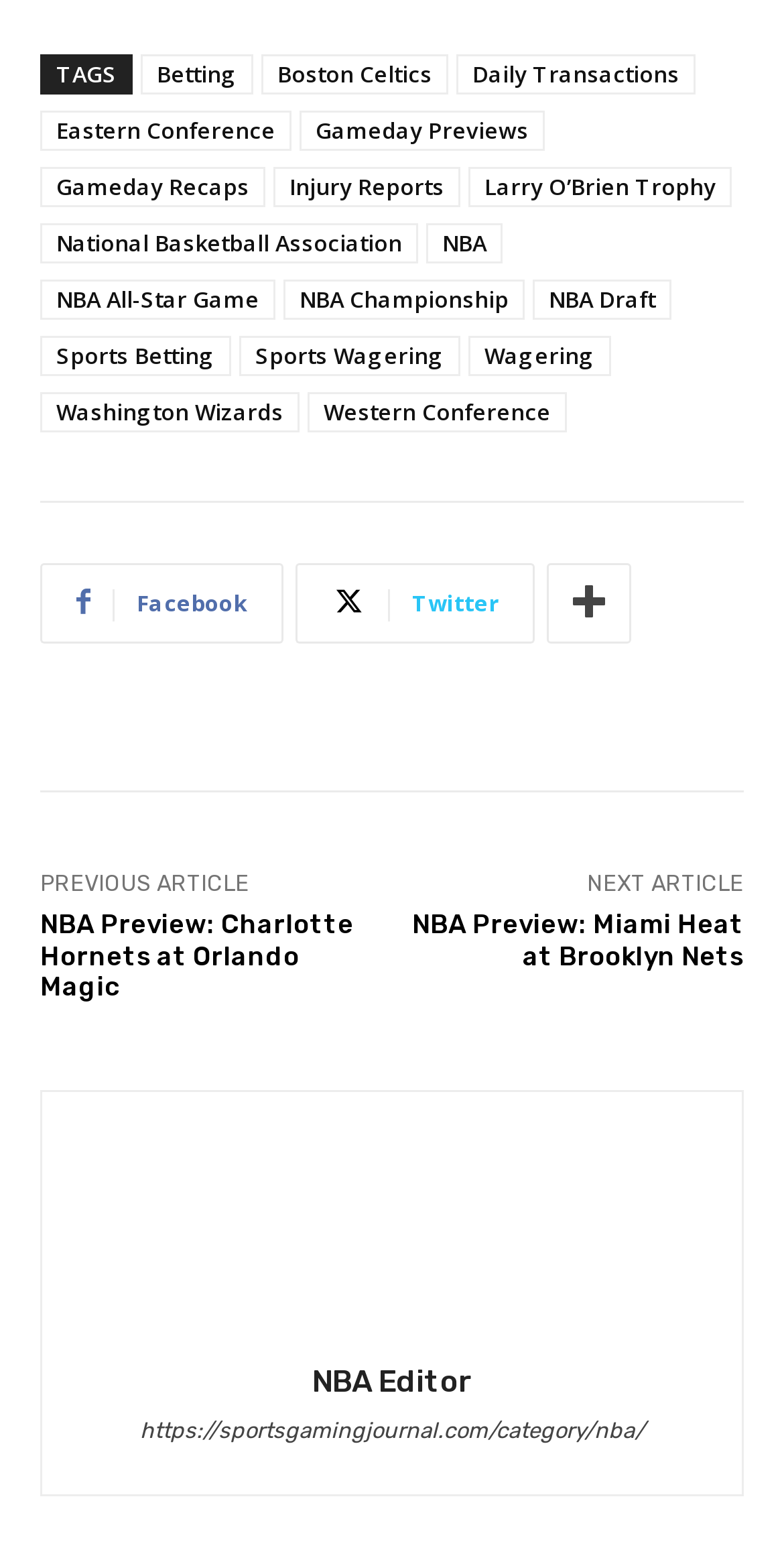What is the name of the trophy mentioned on the webpage?
Refer to the screenshot and respond with a concise word or phrase.

Larry O'Brien Trophy